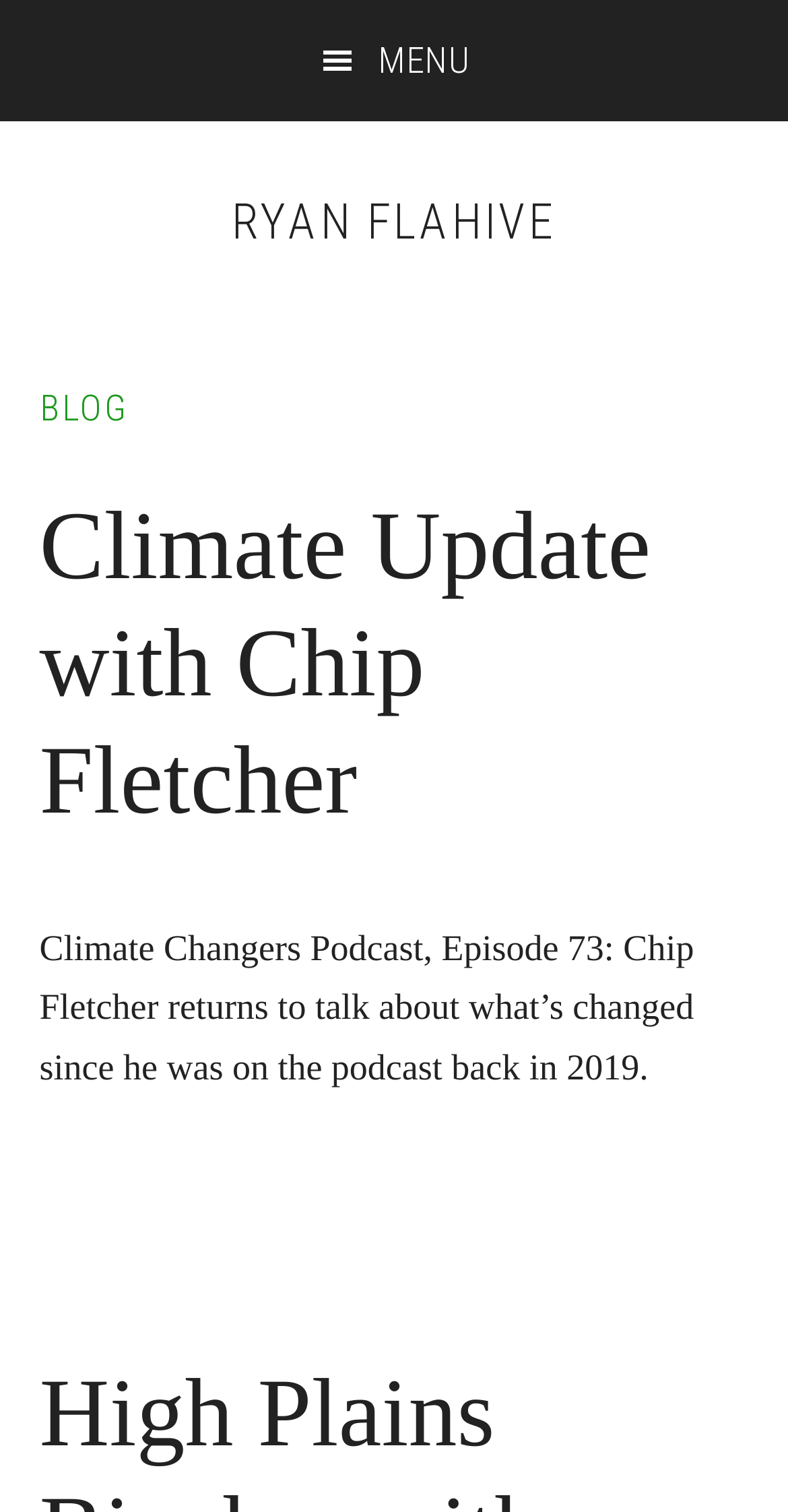What is the type of content on this webpage?
Craft a detailed and extensive response to the question.

I inferred this answer by looking at the structure of the webpage, which includes a heading 'BLOG' and multiple articles with headings and text content. This suggests that the webpage is a collection of blog posts.